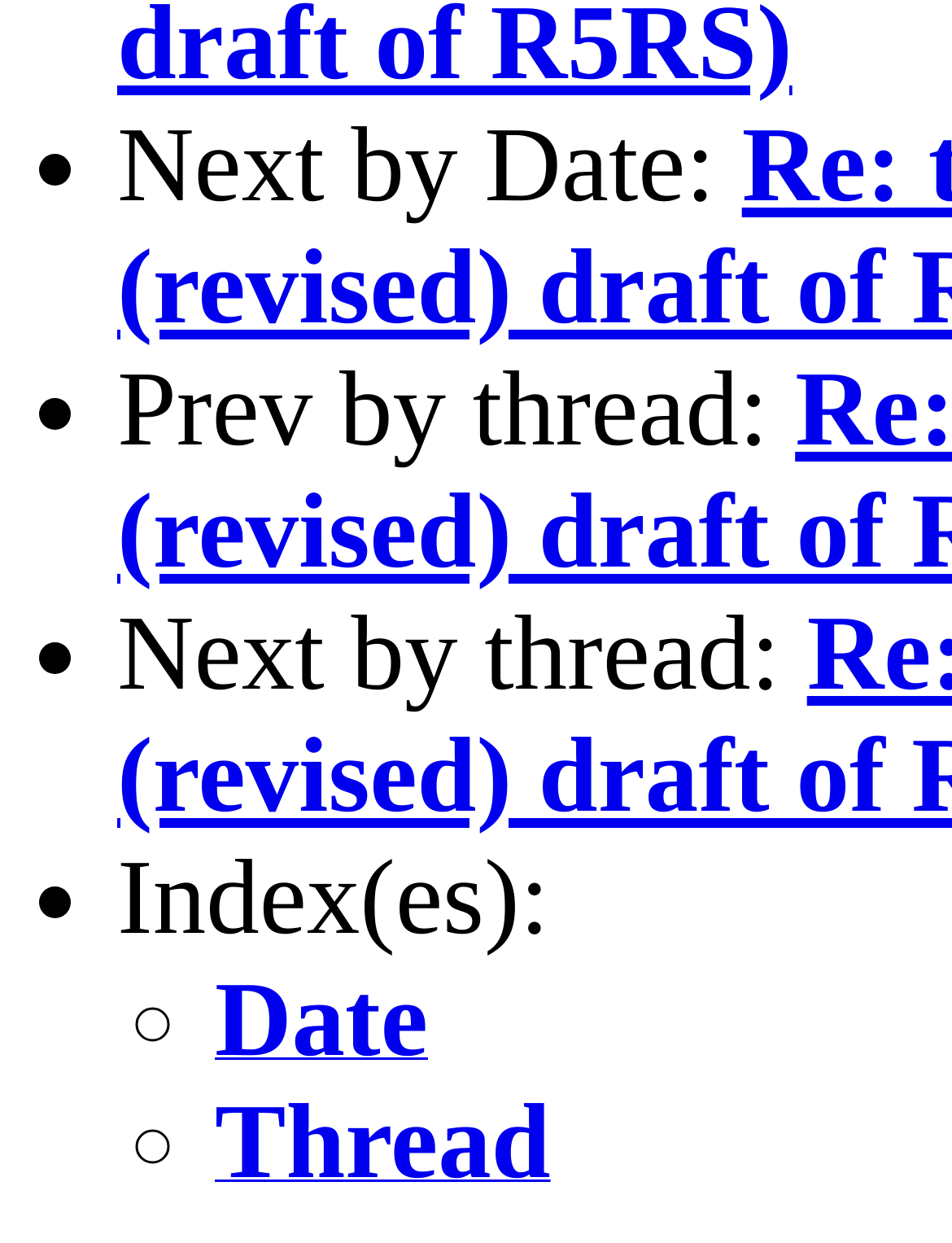What is the purpose of the webpage?
Please provide a detailed and thorough answer to the question.

The purpose of the webpage is to navigate through a thread or index because it provides navigation options such as 'Next by Date:', 'Prev by thread:', 'Next by thread:', and 'Index(es):', which suggest that the webpage is part of a larger discussion or archive.